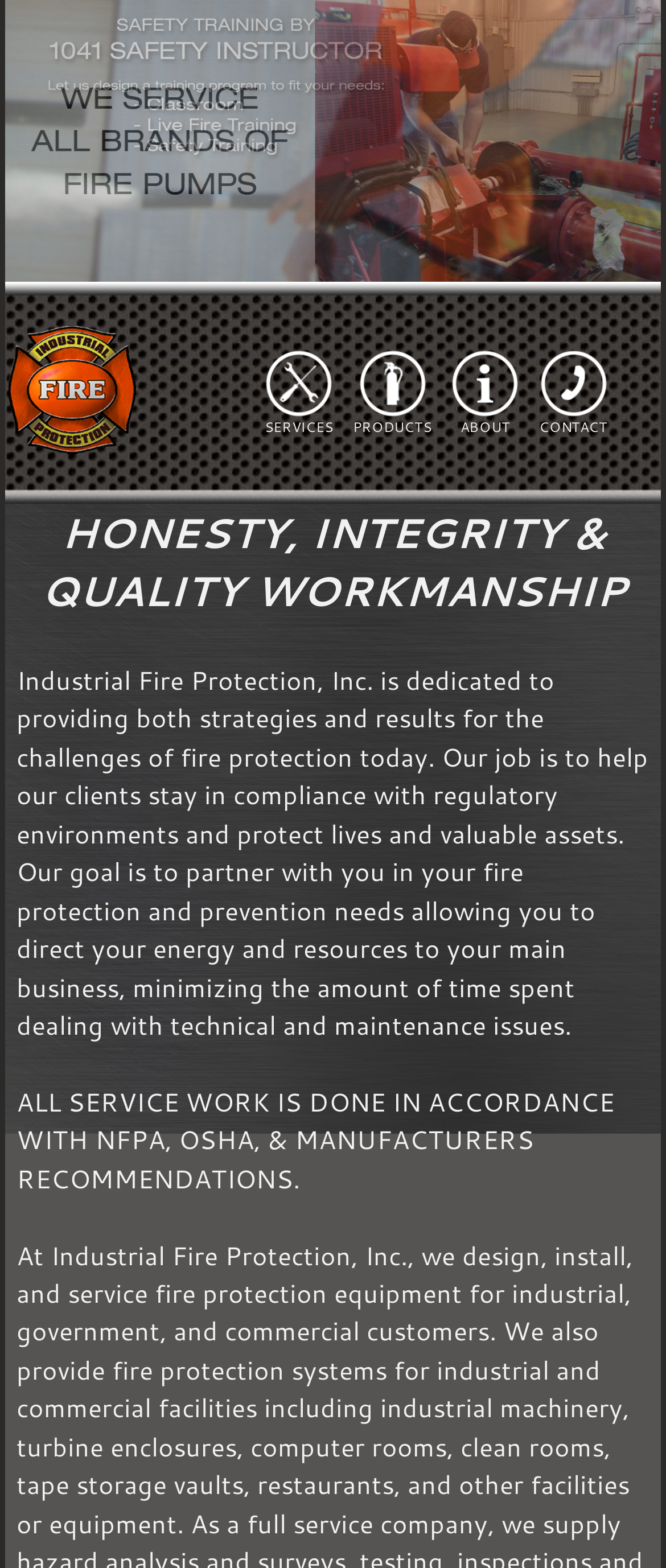Respond to the question below with a single word or phrase:
What does the company help clients with?

Staying in compliance